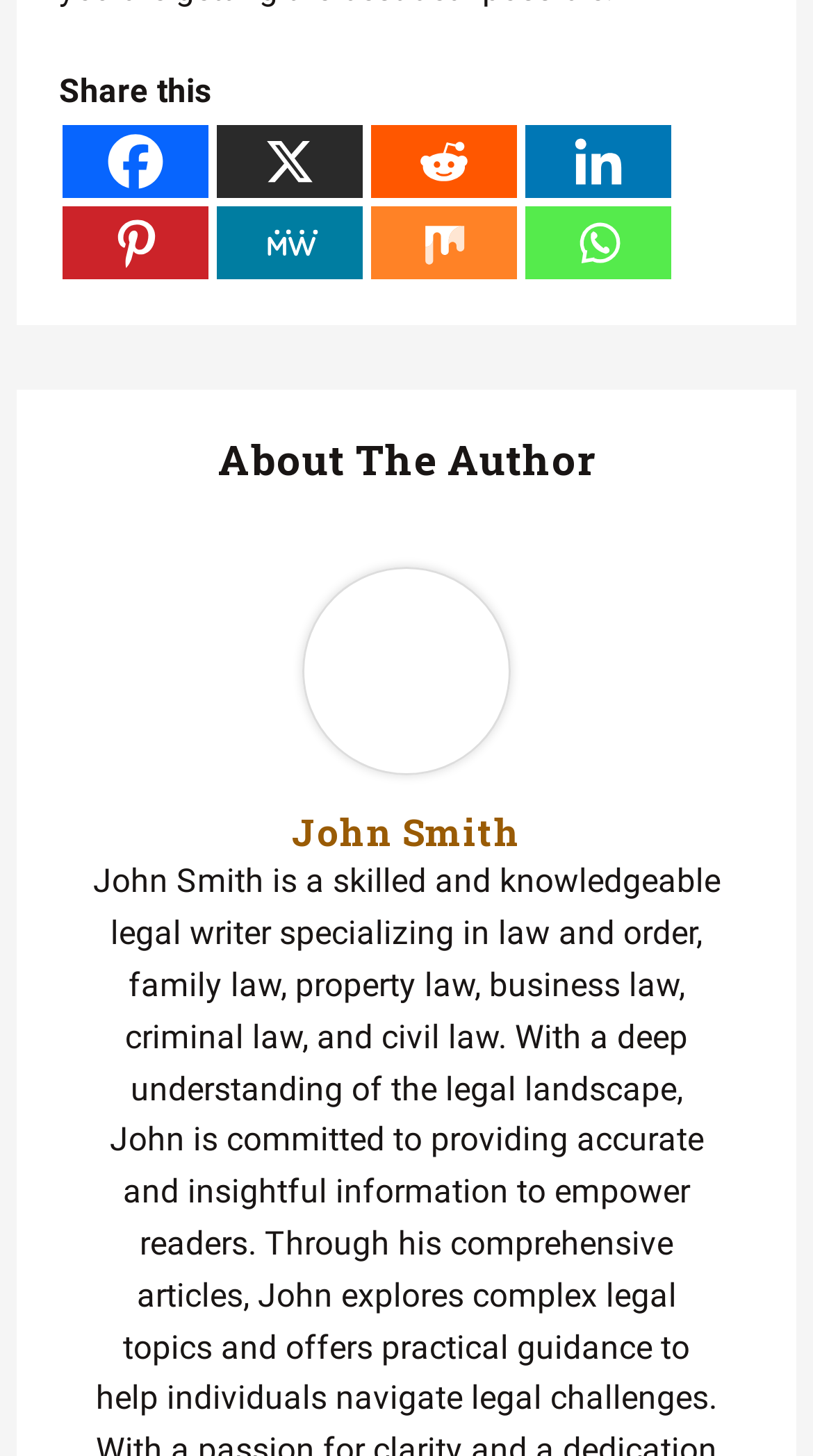Provide the bounding box coordinates of the HTML element described as: "aria-label="Mix" title="Mix"". The bounding box coordinates should be four float numbers between 0 and 1, i.e., [left, top, right, bottom].

[0.457, 0.142, 0.637, 0.192]